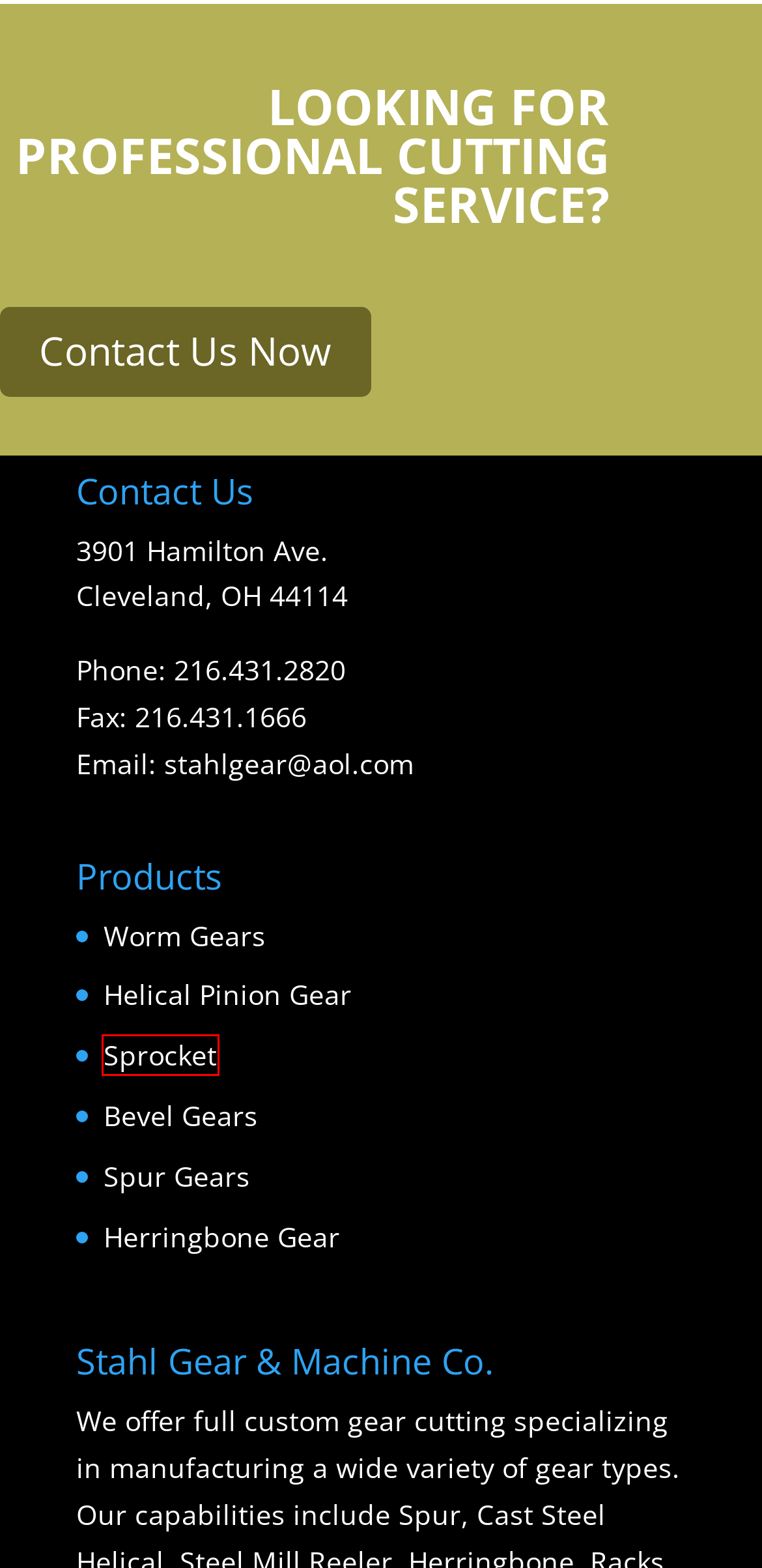Examine the webpage screenshot and identify the UI element enclosed in the red bounding box. Pick the webpage description that most accurately matches the new webpage after clicking the selected element. Here are the candidates:
A. Sprocket - Stahl Gear & Machine Co.
B. Home - Stahl Gear & Machine Co.
C. Bevel Gears - Stahl Gear & Machine Co.
D. Herringbone Gear - Stahl Gear & Machine Co.
E. Worm Gears - Stahl Gear & Machine Co.
F. Spur Gears - Stahl Gear & Machine Co.
G. Helical Pinion Gear - Stahl Gear & Machine Co.
H. Contact - Stahl Gear & Machine Co.

A